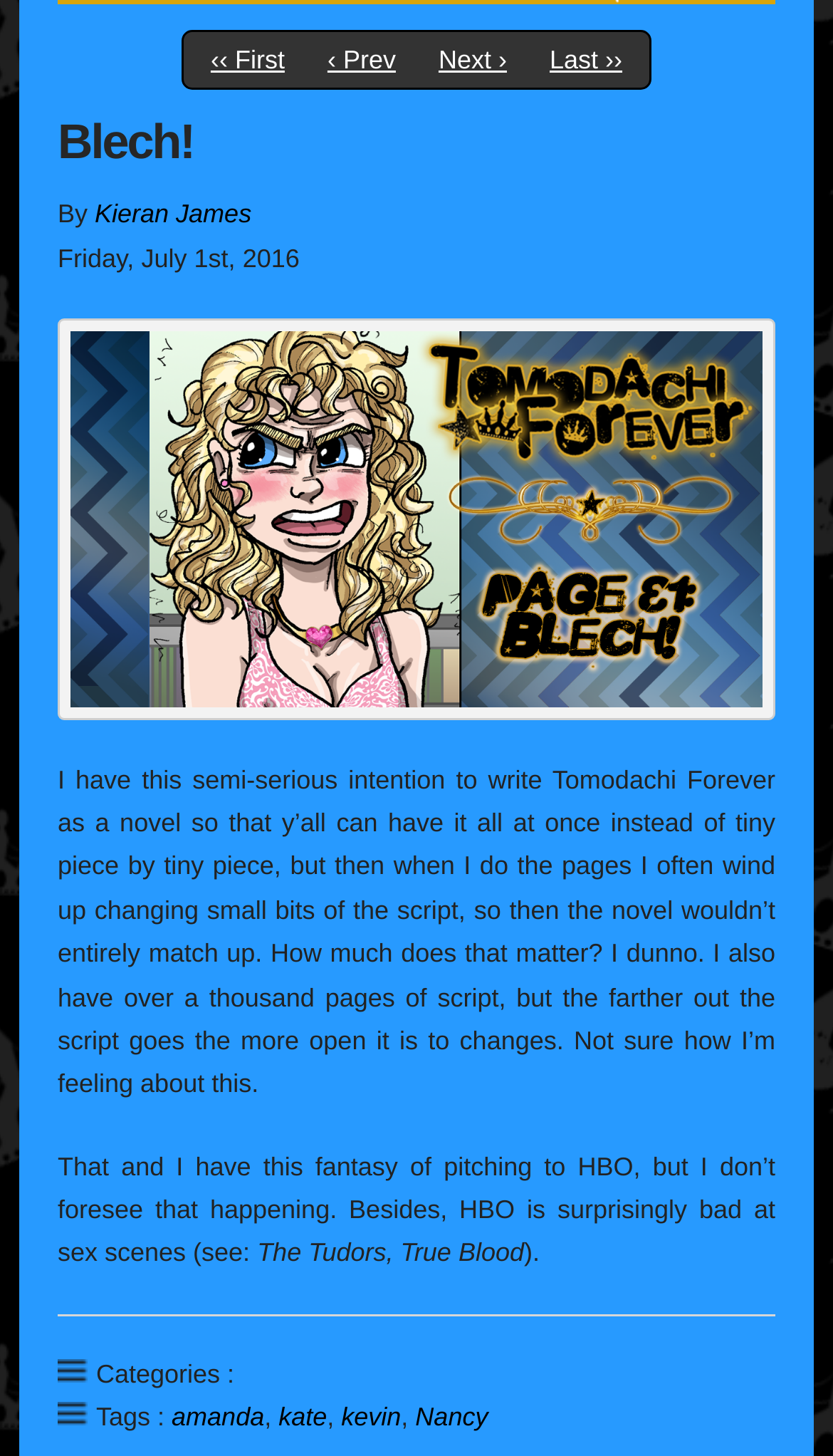Please find the bounding box coordinates of the element that needs to be clicked to perform the following instruction: "visit Kieran James' homepage". The bounding box coordinates should be four float numbers between 0 and 1, represented as [left, top, right, bottom].

[0.114, 0.137, 0.302, 0.157]